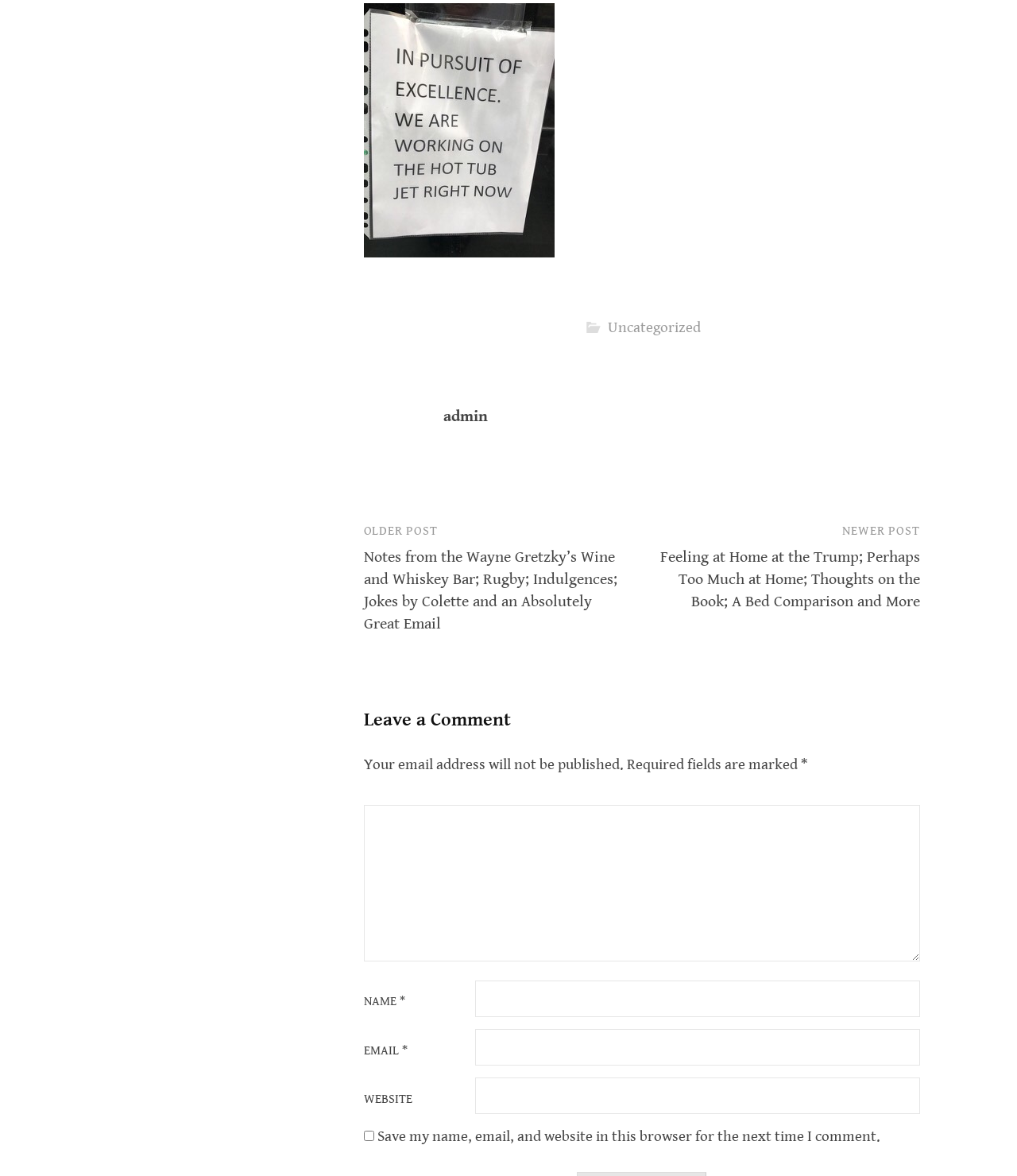Respond with a single word or phrase to the following question: What is the text above the 'NEWER POST' link?

Post navigation